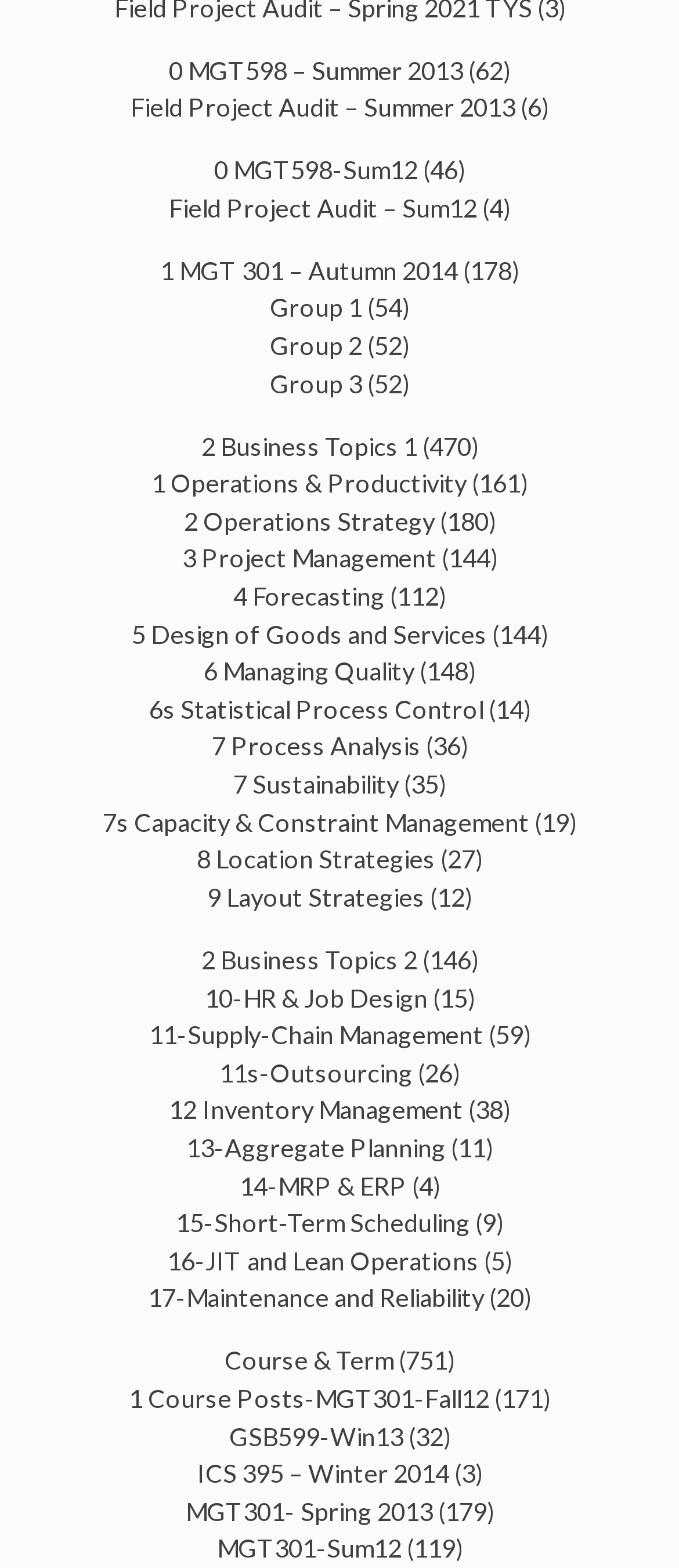Please identify the bounding box coordinates of the element I need to click to follow this instruction: "Explore '1 Operations & Productivity'".

[0.223, 0.299, 0.687, 0.318]